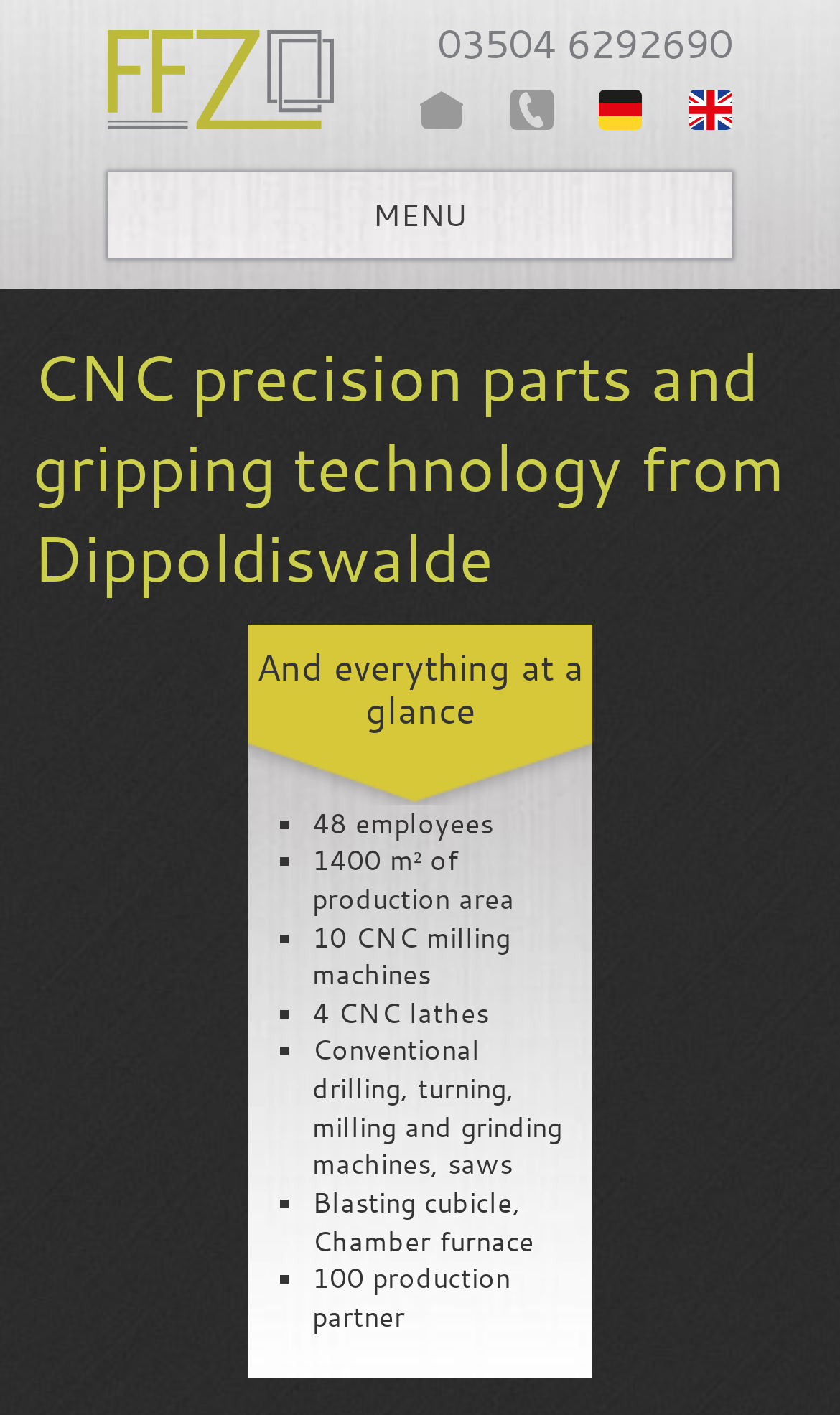Explain the webpage in detail.

The webpage is about FFZ Glashütte, a company from Dippoldiswalde, Saxony, that specializes in precision parts and gripping technology. At the top left corner, there is a logo of FFZ Feinmechanisches Fertigungszentrum Glashütte, which is an image with a link to the company's homepage. 

On the top right side, there are several links, including a phone number, "Begin", "Contact", "German", and "English", each accompanied by a small image. 

Below the top section, there is a button labeled "MENU" that expands to reveal a header section with a heading that summarizes the company's focus on CNC precision parts and gripping technology from Dippoldiswalde. 

Under the header, there is a section with a heading "And everything at a glance" that lists the company's key statistics and capabilities, including the number of employees, production area, and various types of machinery, such as CNC milling machines, lathes, and conventional drilling and grinding machines. Each item in the list is marked with a bullet point (■) and accompanied by a brief description.